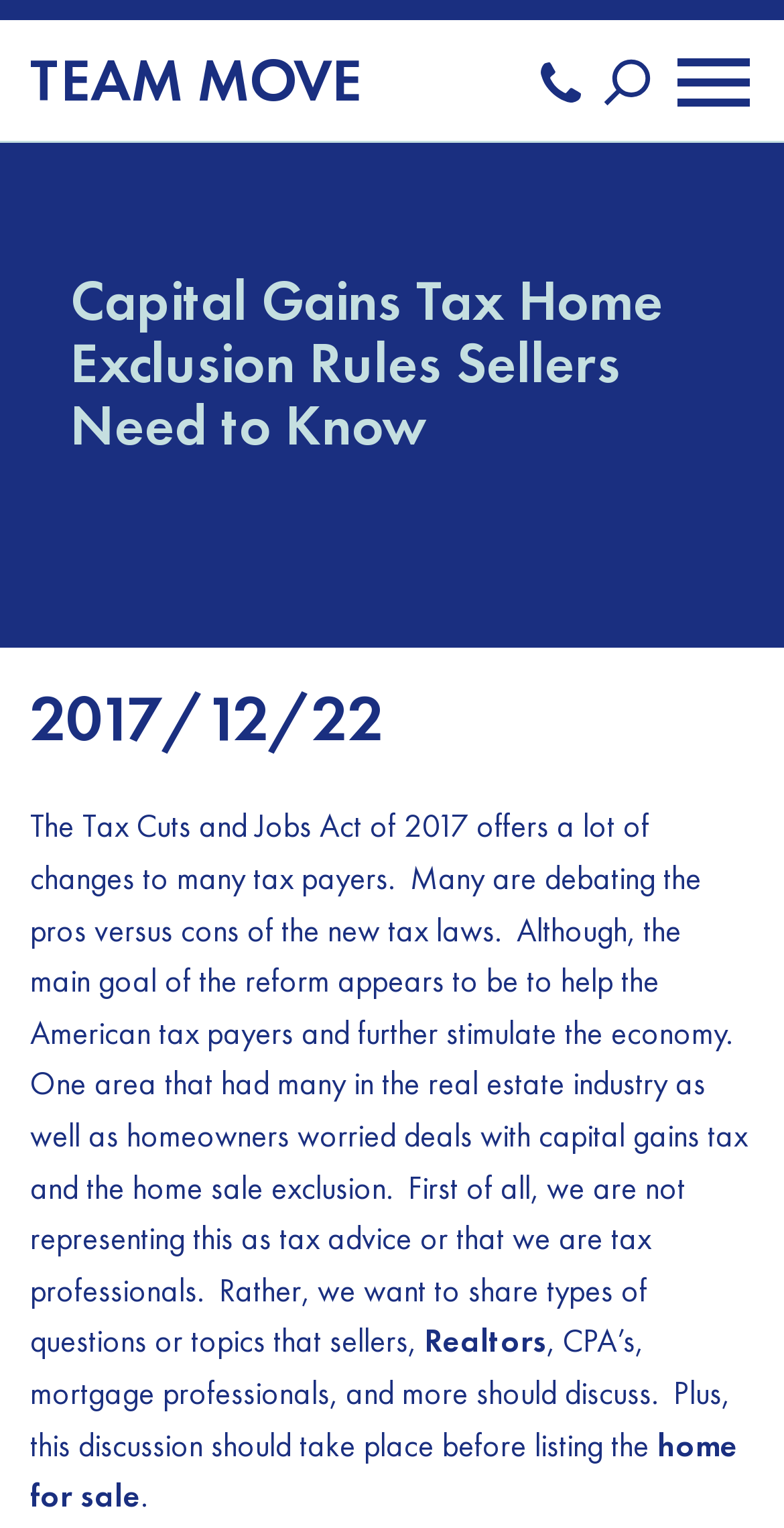Provide a brief response using a word or short phrase to this question:
Who should discuss capital gains tax?

Sellers, Realtors, CPA's, mortgage professionals